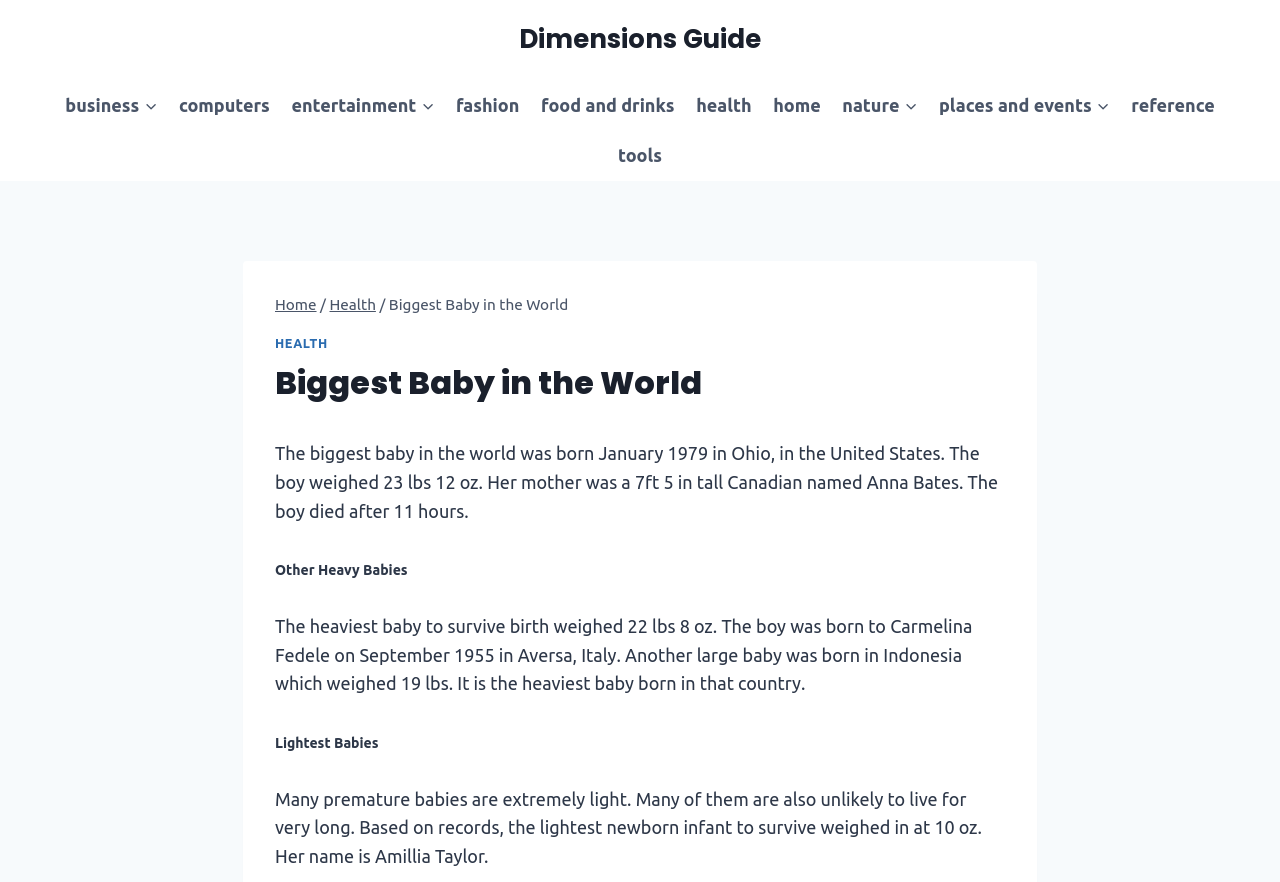Find the bounding box coordinates for the area that must be clicked to perform this action: "Click on the 'HEALTH' link".

[0.215, 0.38, 0.256, 0.396]